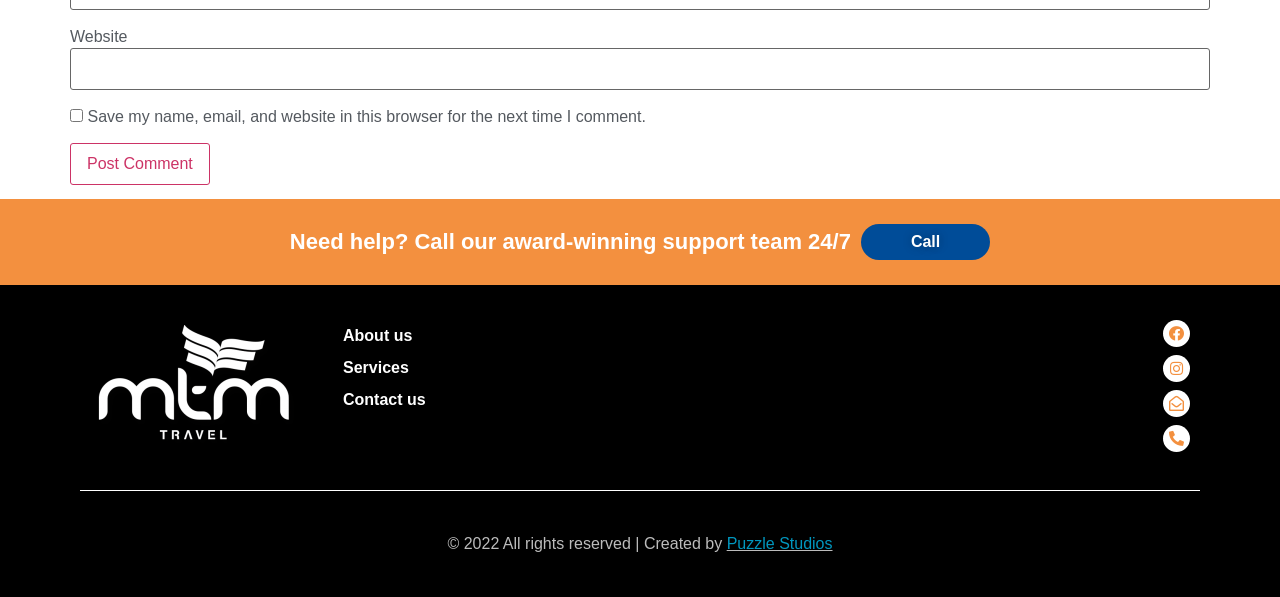Please identify the bounding box coordinates for the region that you need to click to follow this instruction: "Call the support team".

[0.673, 0.376, 0.774, 0.436]